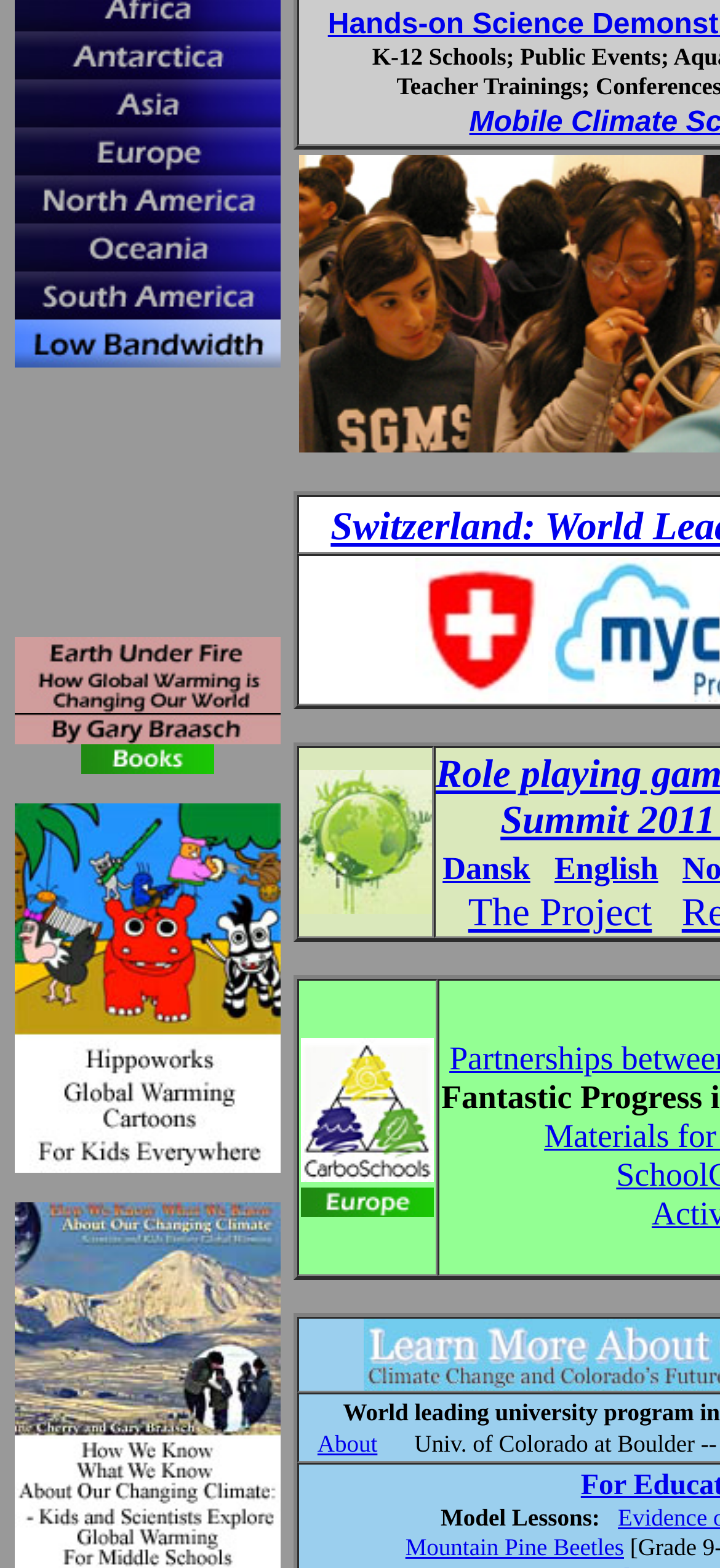Give the bounding box coordinates for the element described by: "The Project".

[0.65, 0.568, 0.905, 0.596]